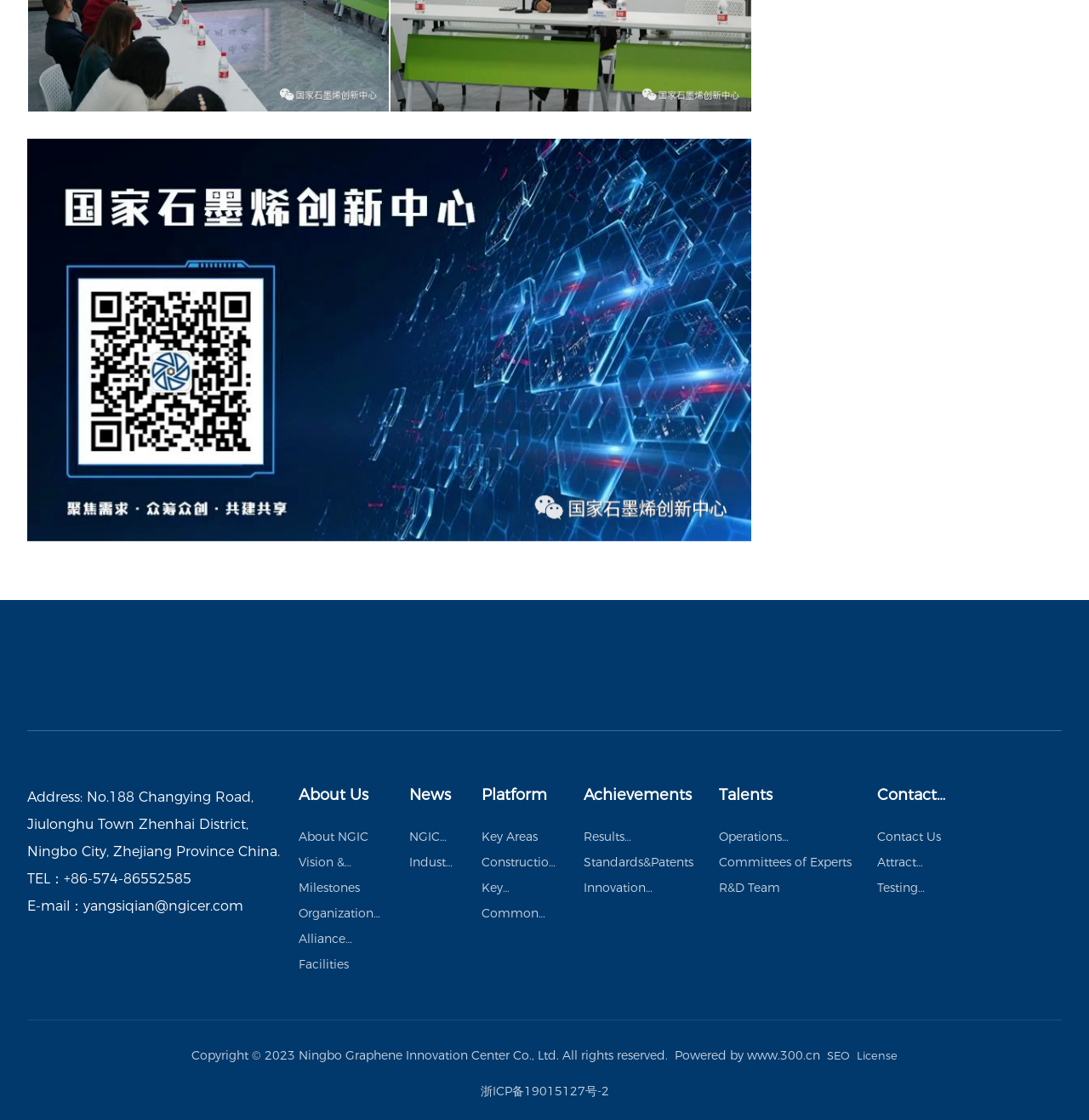Please find the bounding box coordinates of the element that must be clicked to perform the given instruction: "Contact Us". The coordinates should be four float numbers from 0 to 1, i.e., [left, top, right, bottom].

[0.805, 0.7, 0.868, 0.72]